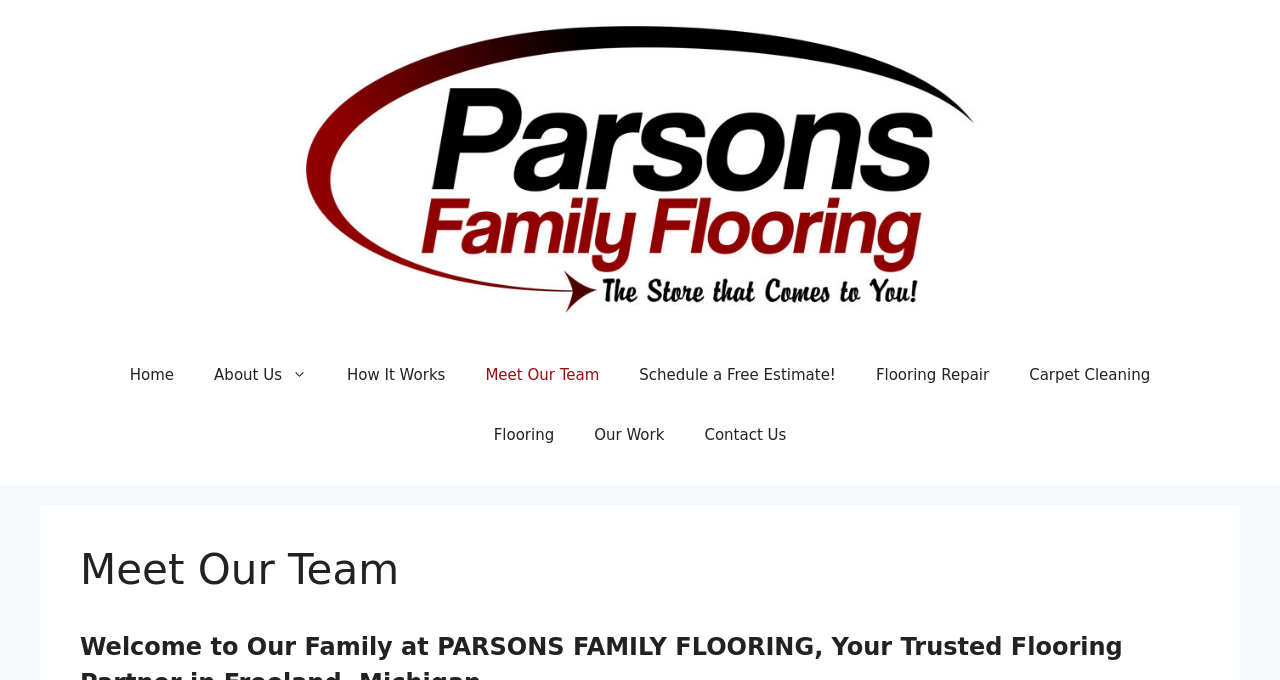Can you pinpoint the bounding box coordinates for the clickable element required for this instruction: "Search for something"? The coordinates should be four float numbers between 0 and 1, i.e., [left, top, right, bottom].

None